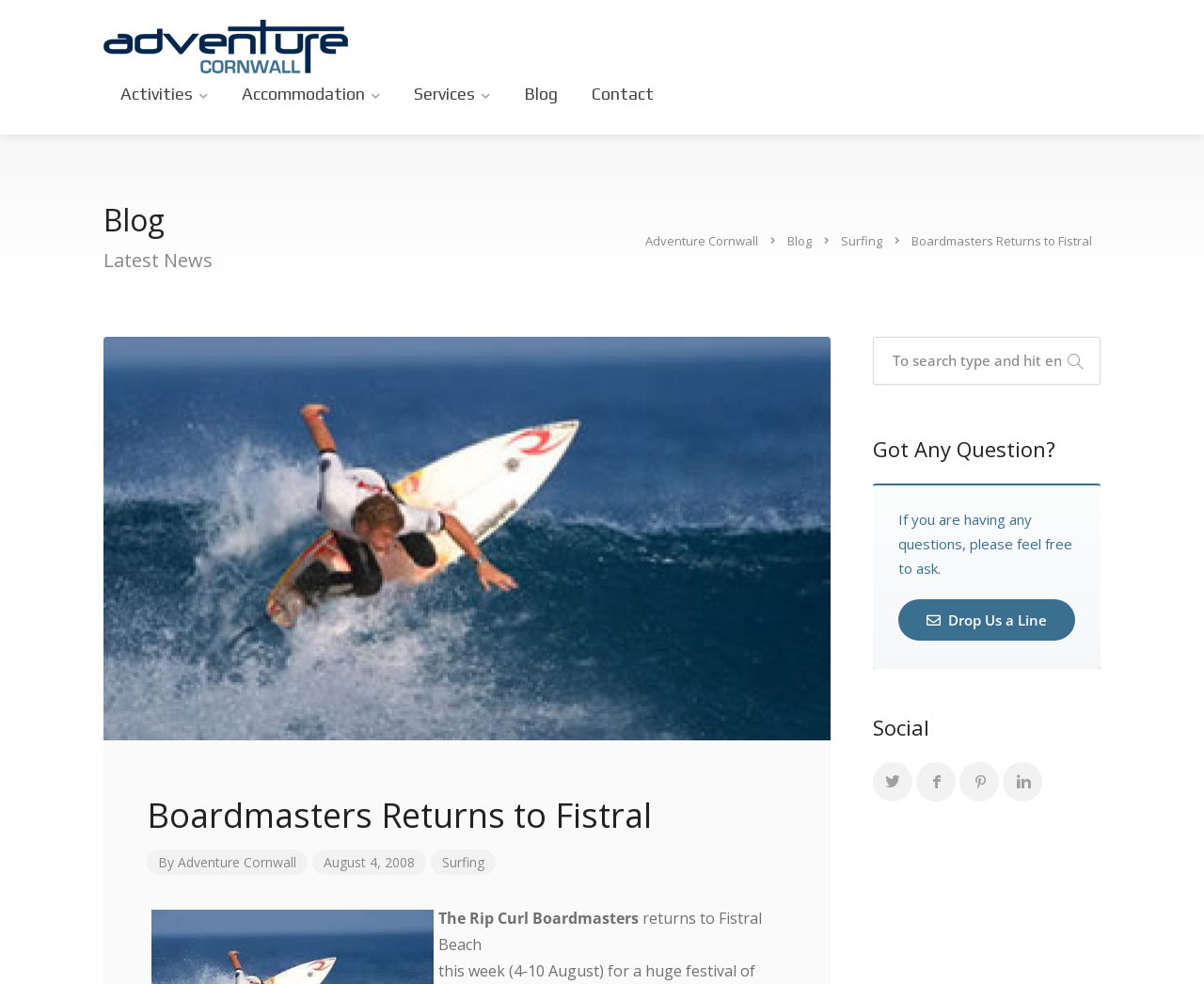What type of activities are mentioned on the webpage?
Provide a detailed and extensive answer to the question.

The types of activities mentioned on the webpage can be found in the links 'Surfing' and 'Skating'.